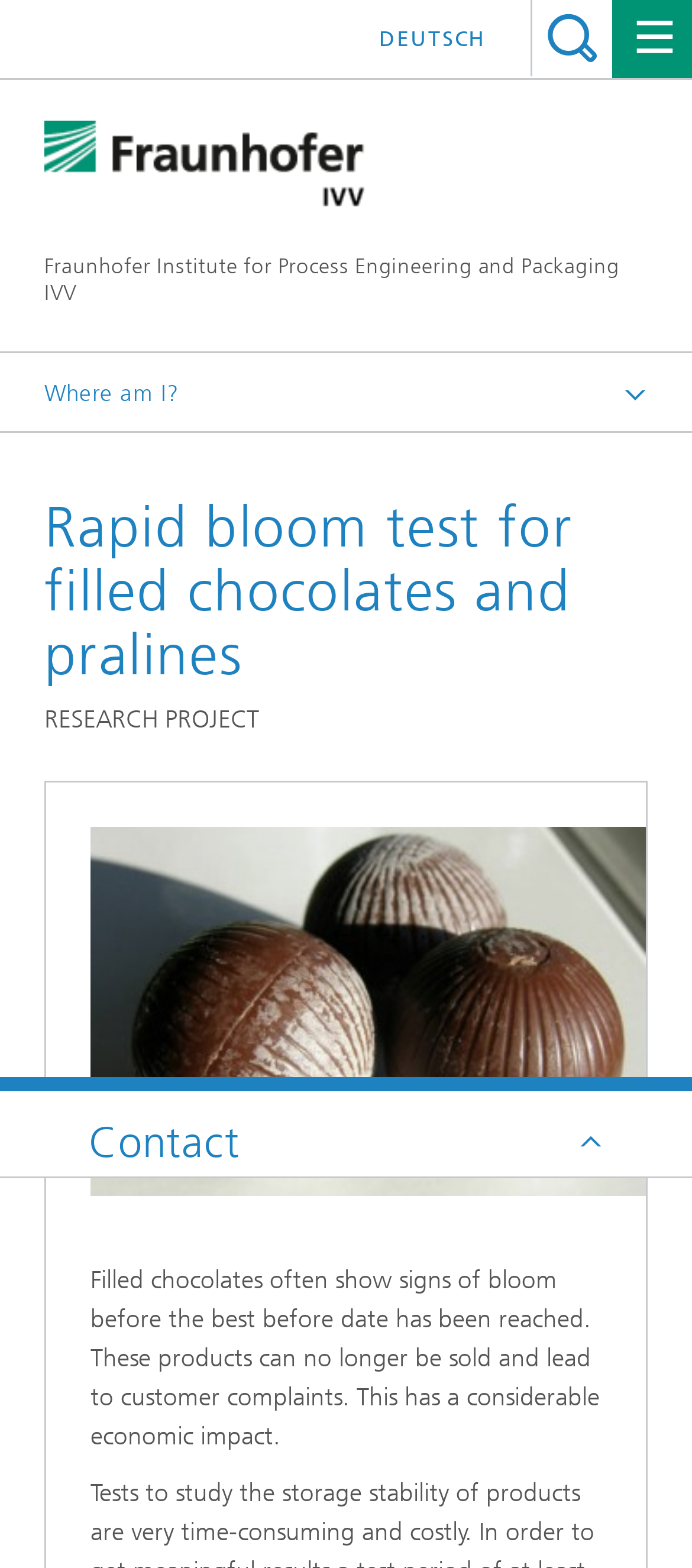Locate the bounding box of the UI element with the following description: "Food".

[0.192, 0.318, 0.265, 0.334]